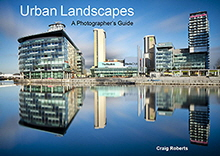Does the cover depict a natural landscape?
Please craft a detailed and exhaustive response to the question.

The caption describes the cover as showcasing a 'striking urban scene', which implies a man-made environment, and the mention of 'modern architecture reflected in water' further supports this conclusion.